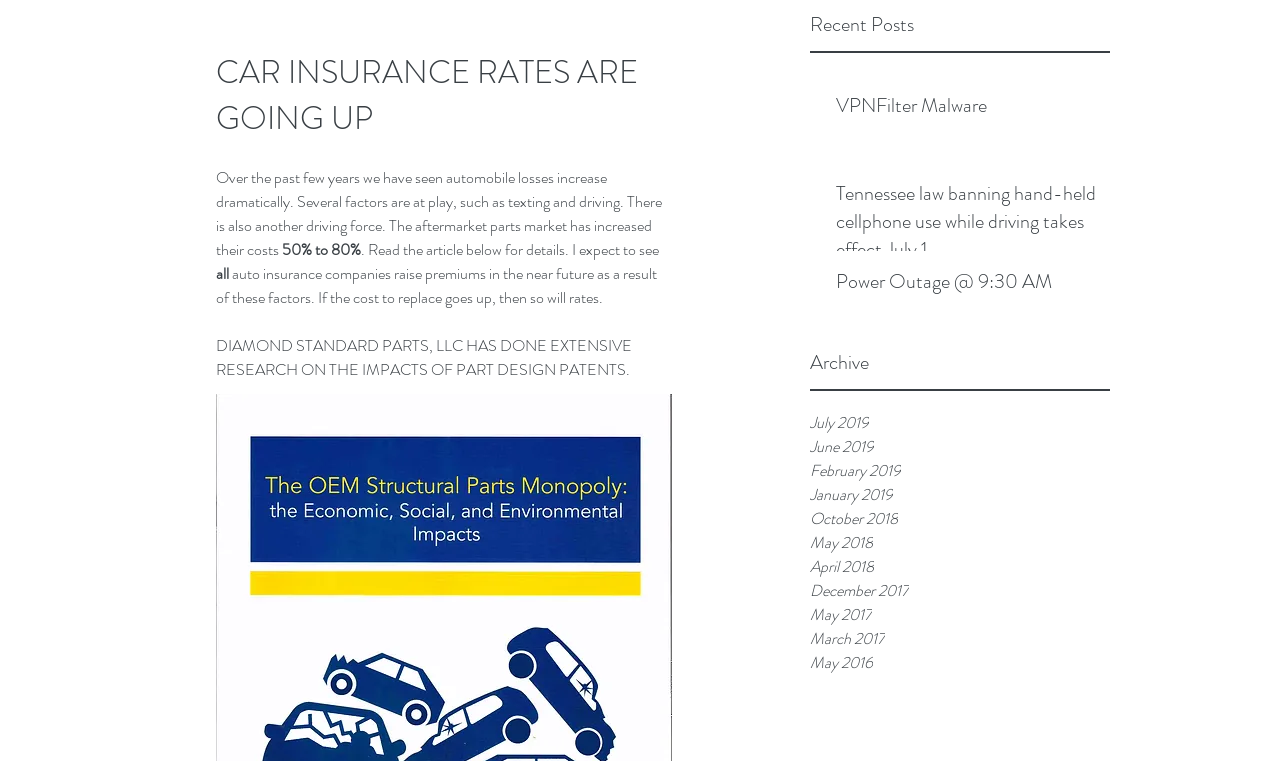Respond to the following question with a brief word or phrase:
What company has done research on the impacts of part design patents?

DIAMOND STANDARD PARTS, LLC